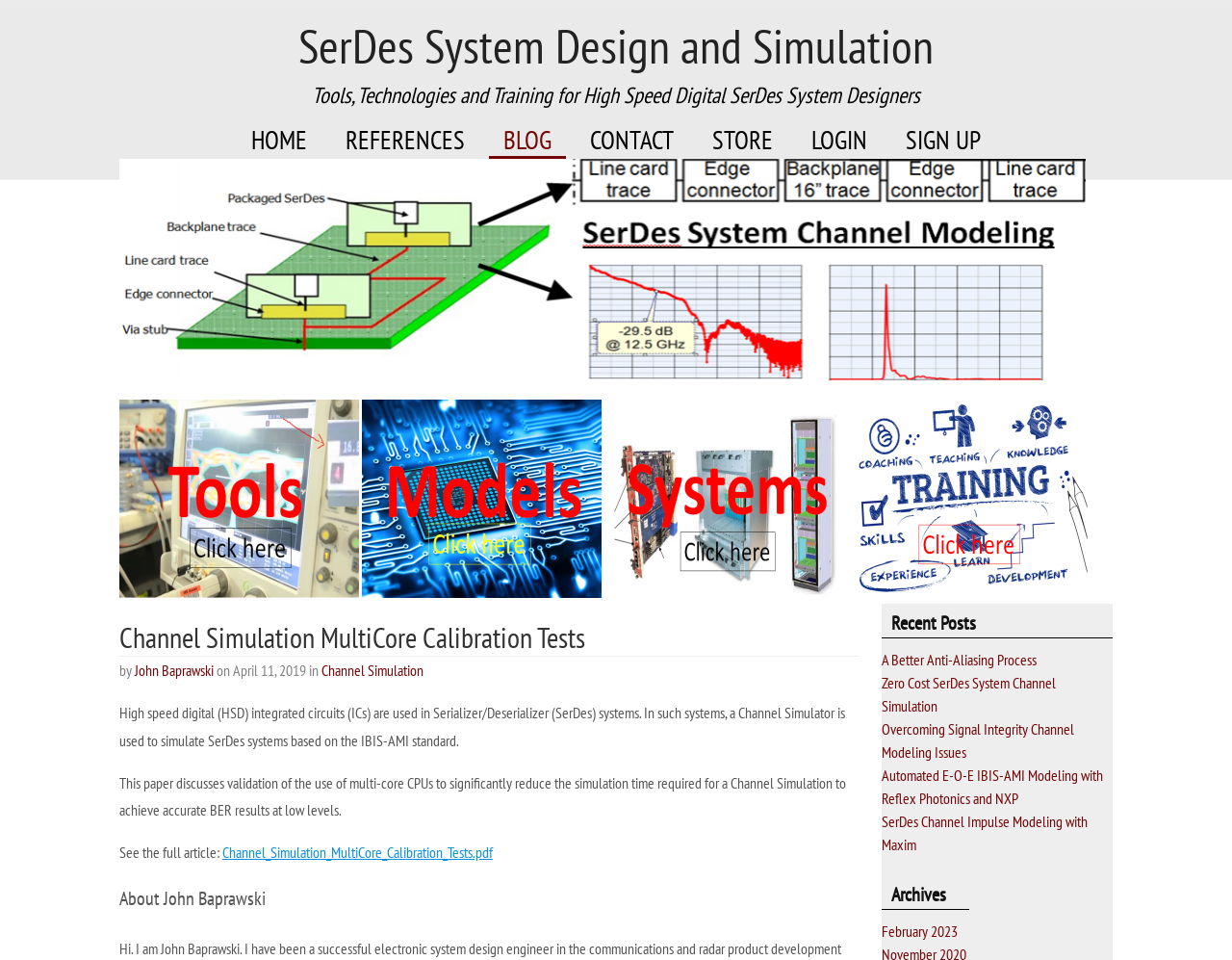Given the description "A Better Anti-Aliasing Process", provide the bounding box coordinates of the corresponding UI element.

[0.716, 0.677, 0.841, 0.697]